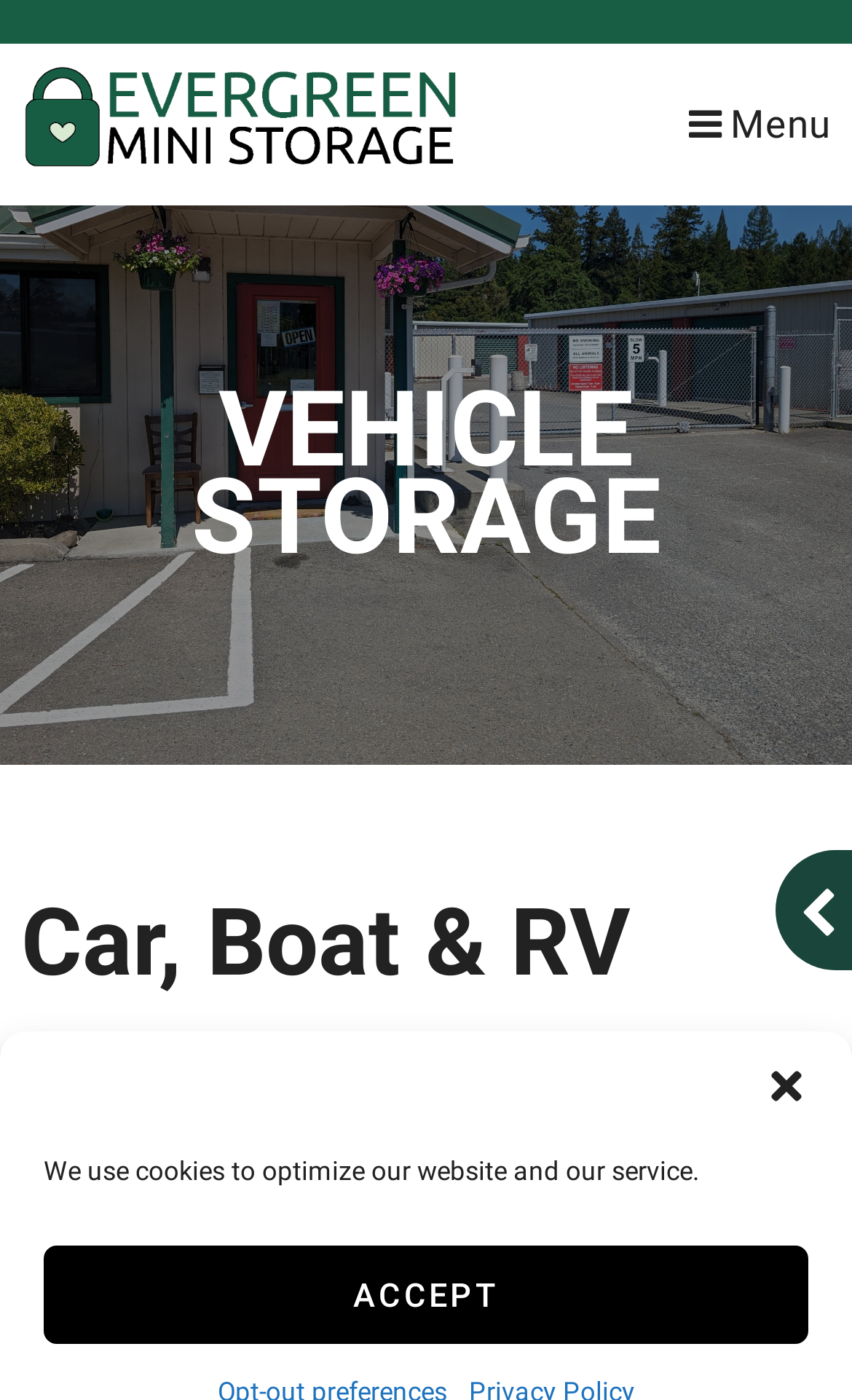Provide an in-depth description of the elements and layout of the webpage.

The webpage is about Vehicle Storage, with a prominent header displaying the title "VEHICLE STORAGE" in the middle of the page. At the top, there is a logo image on the left side, and a toggle button for the mobile menu on the right side, which is currently not expanded. 

Below the header, there is a heading that reads "Car, Boat & RV", indicating the types of vehicles that can be stored. A horizontal separator line is placed underneath this heading.

On the top-right corner, there is a button to show a Progressive Web App (PWA). A cookie notification dialog is displayed at the bottom of the page, with a button to accept the cookies and a close dialog button on the top-right corner of the dialog. The notification text reads "We use cookies to optimize our website and our service."